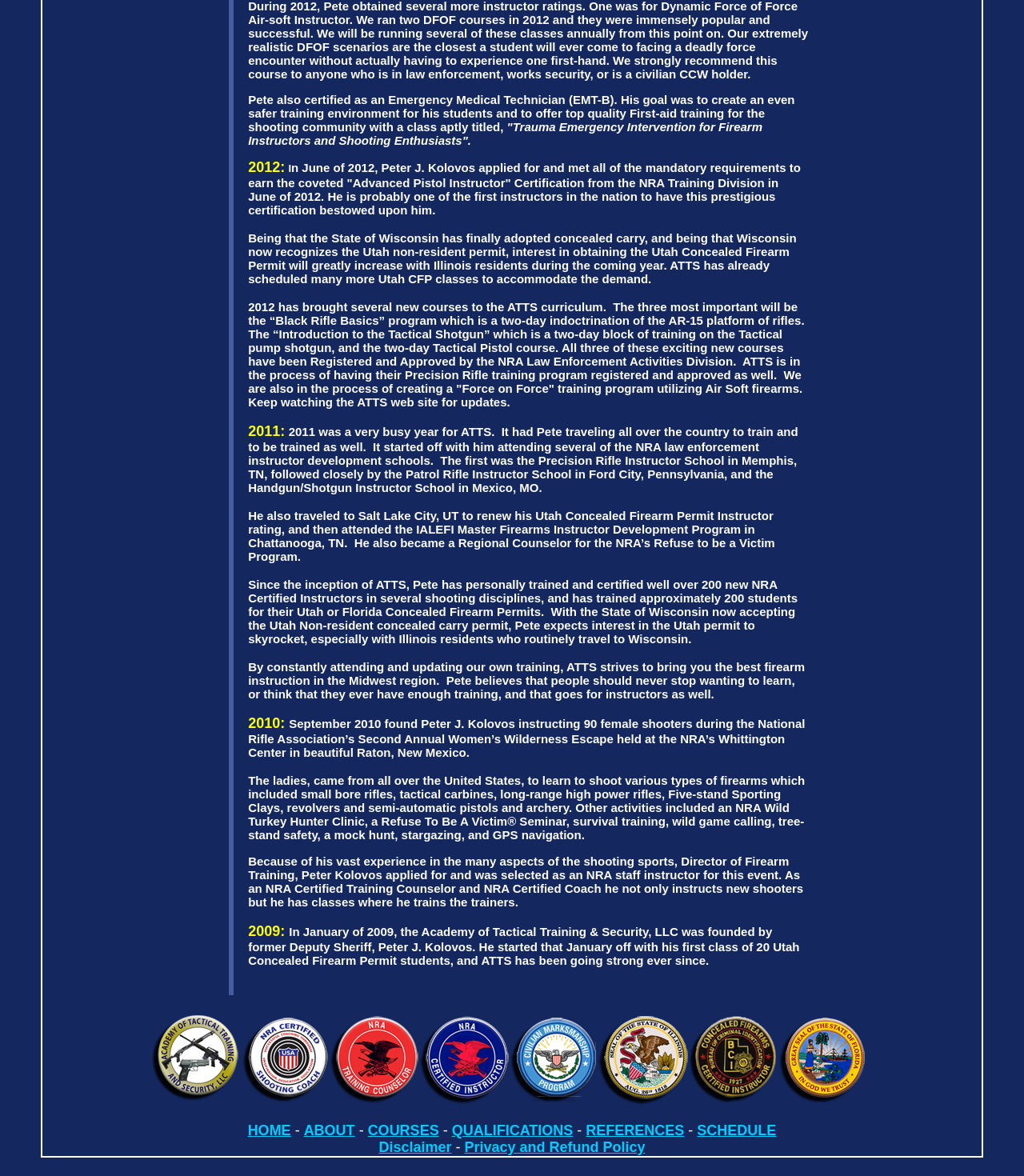What is the name of the founder of ATTS?
Provide an in-depth and detailed explanation in response to the question.

The answer can be found in the text 'In January of 2009, the Academy of Tactical Training & Security, LLC was founded by former Deputy Sheriff, Peter J. Kolovos.' which indicates that Peter J. Kolovos is the founder of ATTS.